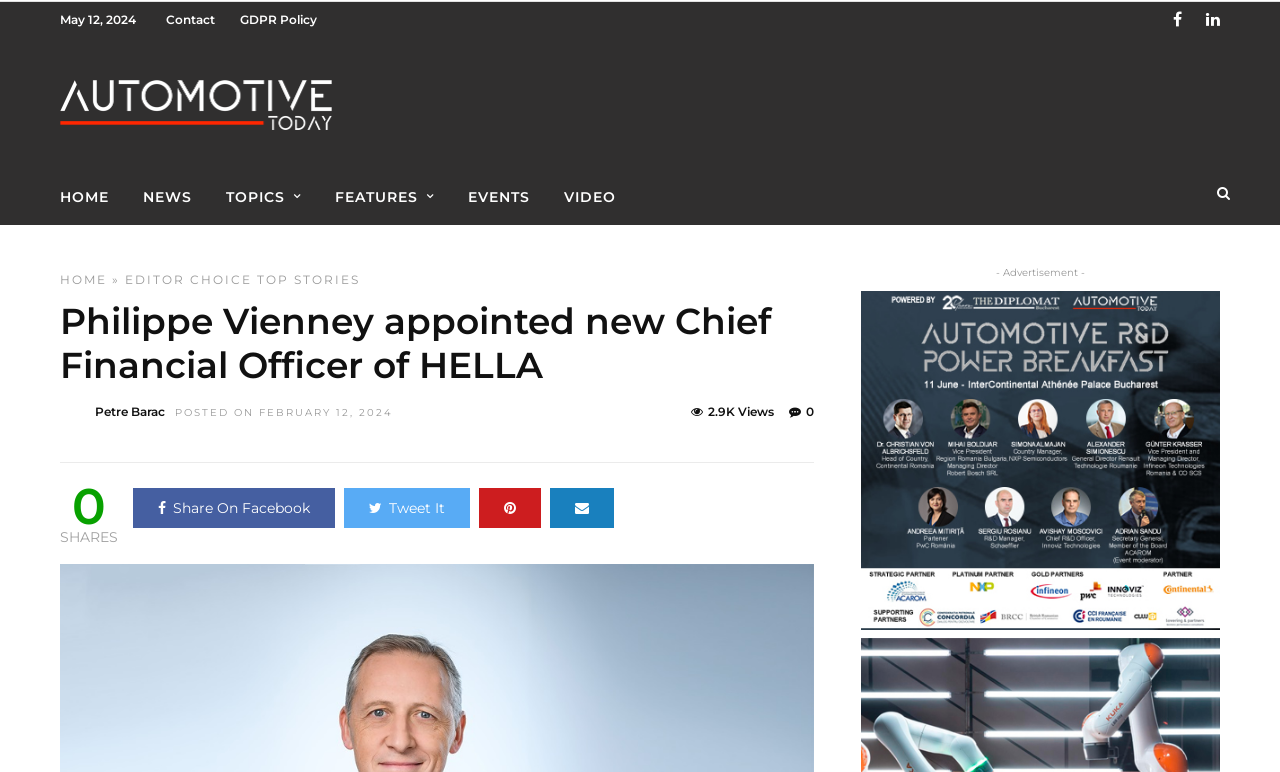What is the name of the person appointed as Chief Financial Officer?
Using the details shown in the screenshot, provide a comprehensive answer to the question.

I found the name of the person appointed as Chief Financial Officer by reading the title of the article 'Philippe Vienney appointed new Chief Financial Officer of HELLA'.